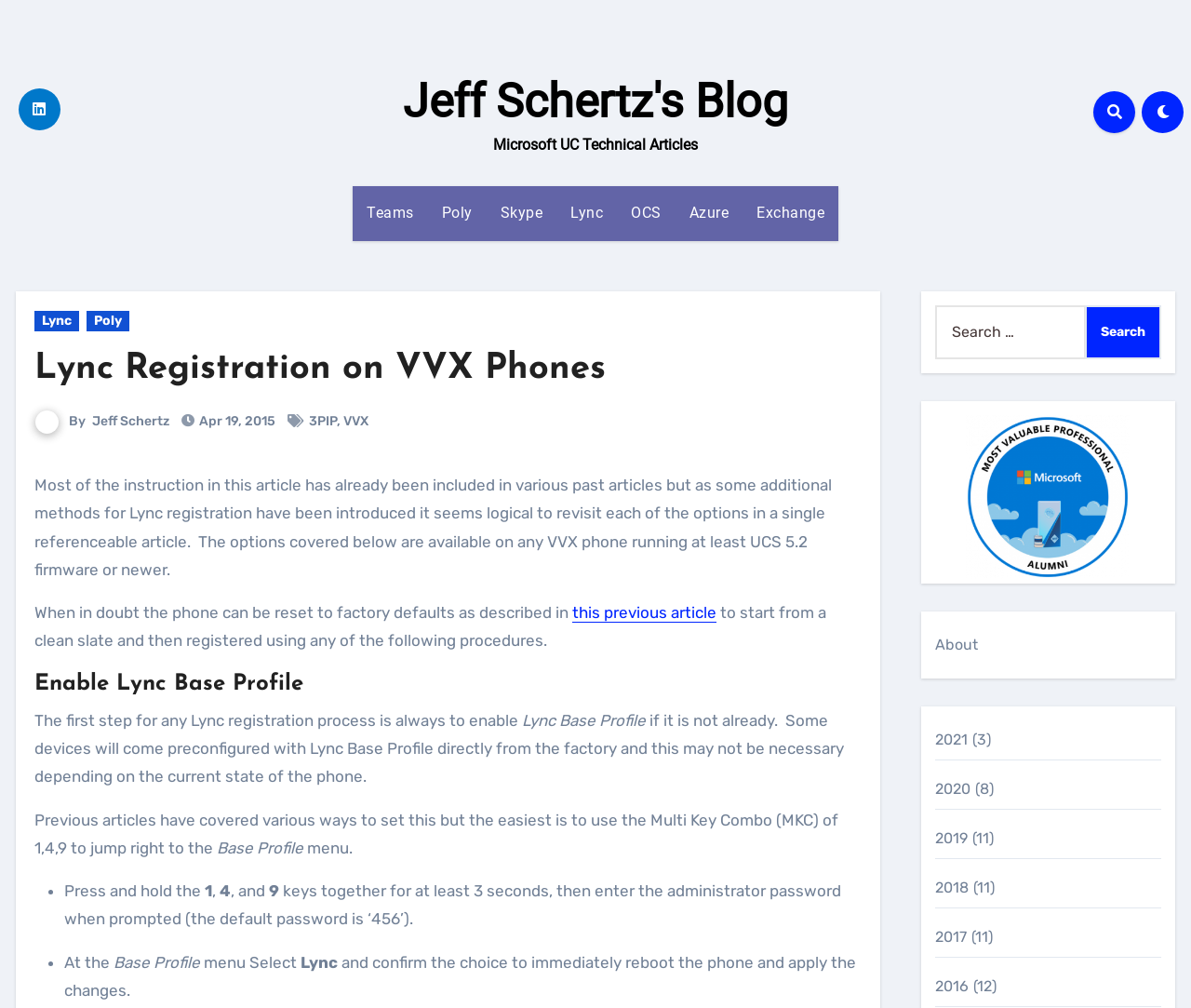Locate and provide the bounding box coordinates for the HTML element that matches this description: "parent_node: Search for: value="Search"".

[0.911, 0.303, 0.975, 0.357]